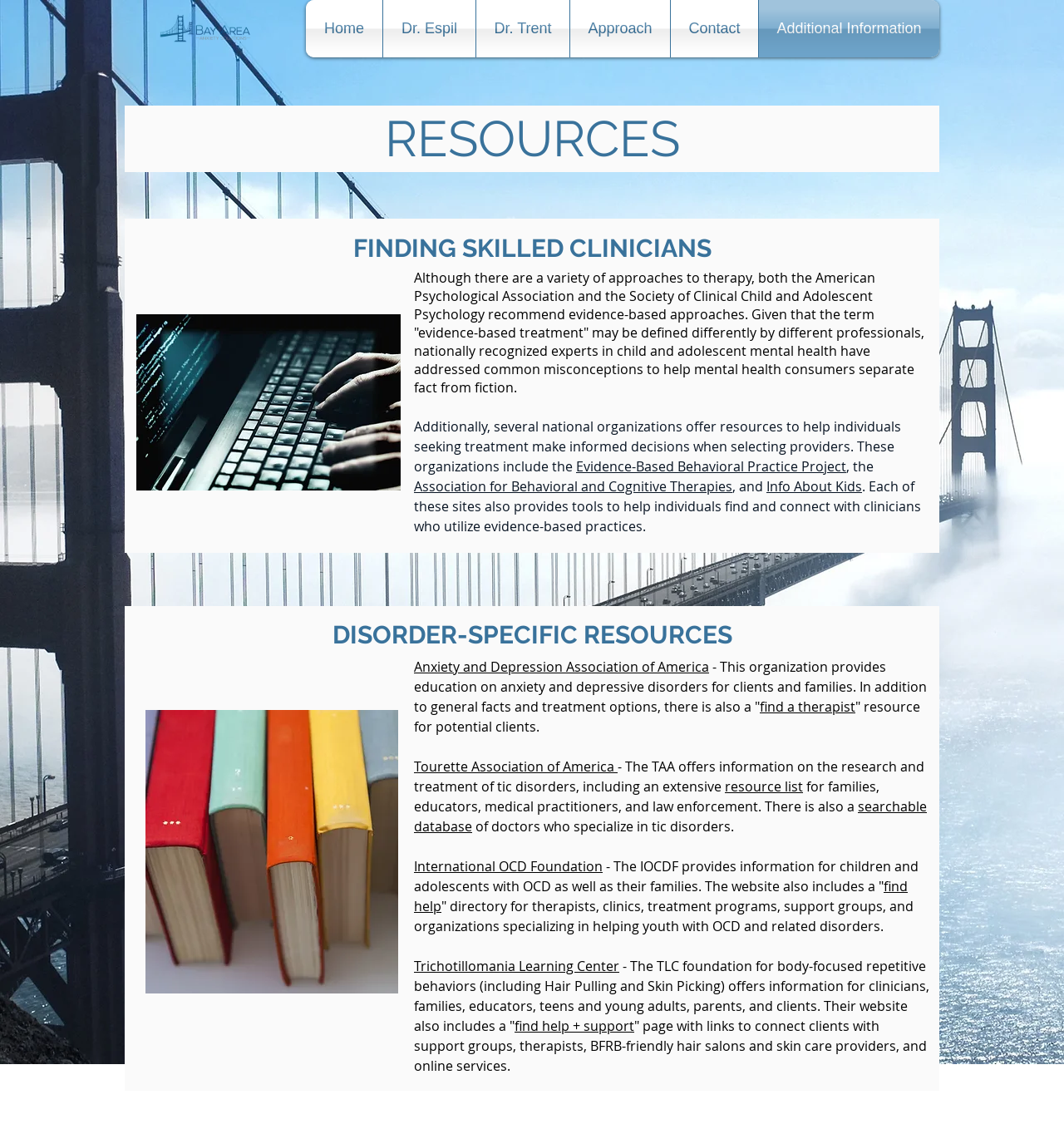Please identify the bounding box coordinates of the element on the webpage that should be clicked to follow this instruction: "Click on the Home link". The bounding box coordinates should be given as four float numbers between 0 and 1, formatted as [left, top, right, bottom].

[0.288, 0.0, 0.359, 0.051]